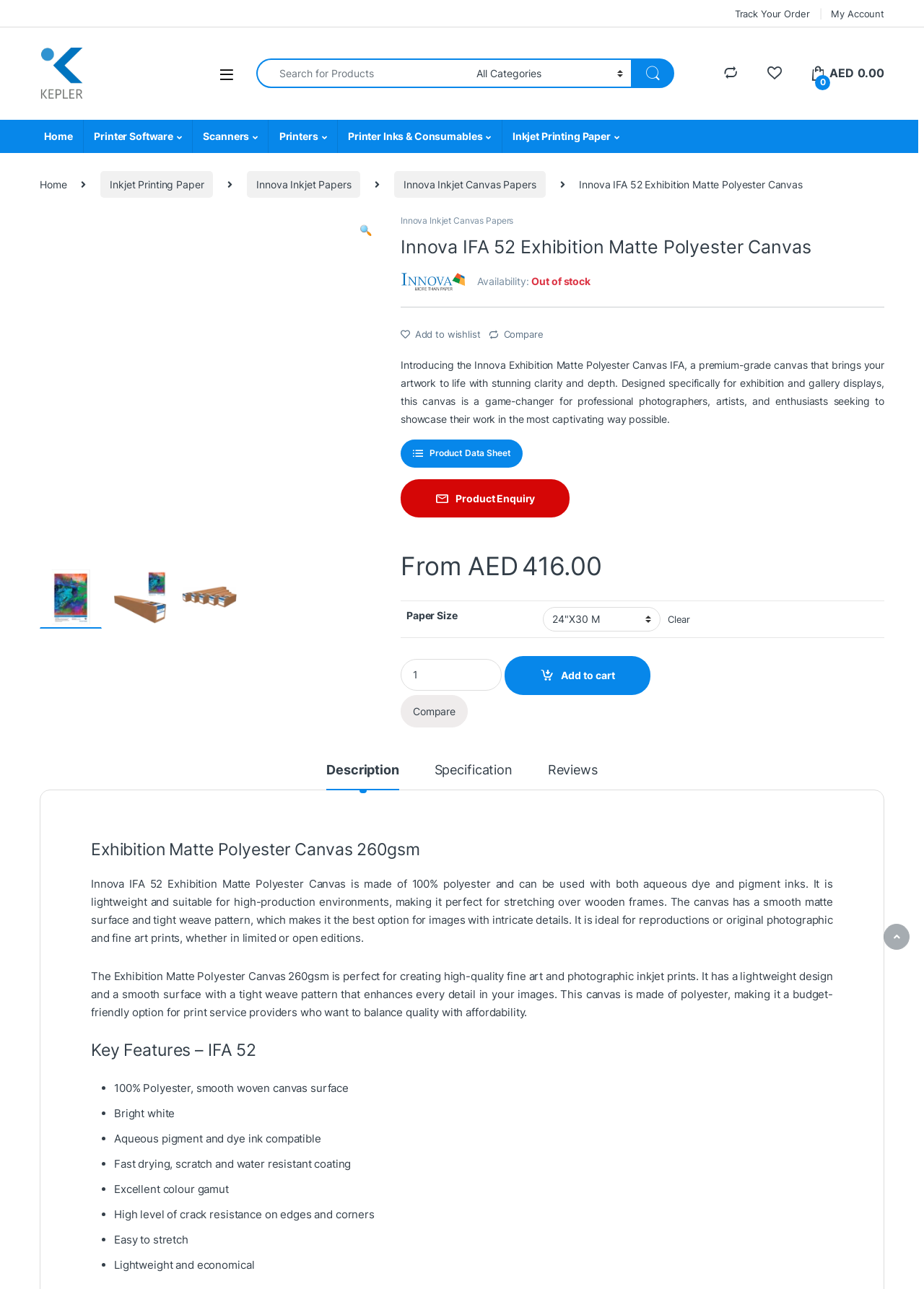Identify the bounding box coordinates for the element you need to click to achieve the following task: "Track your order". The coordinates must be four float values ranging from 0 to 1, formatted as [left, top, right, bottom].

[0.795, 0.0, 0.876, 0.021]